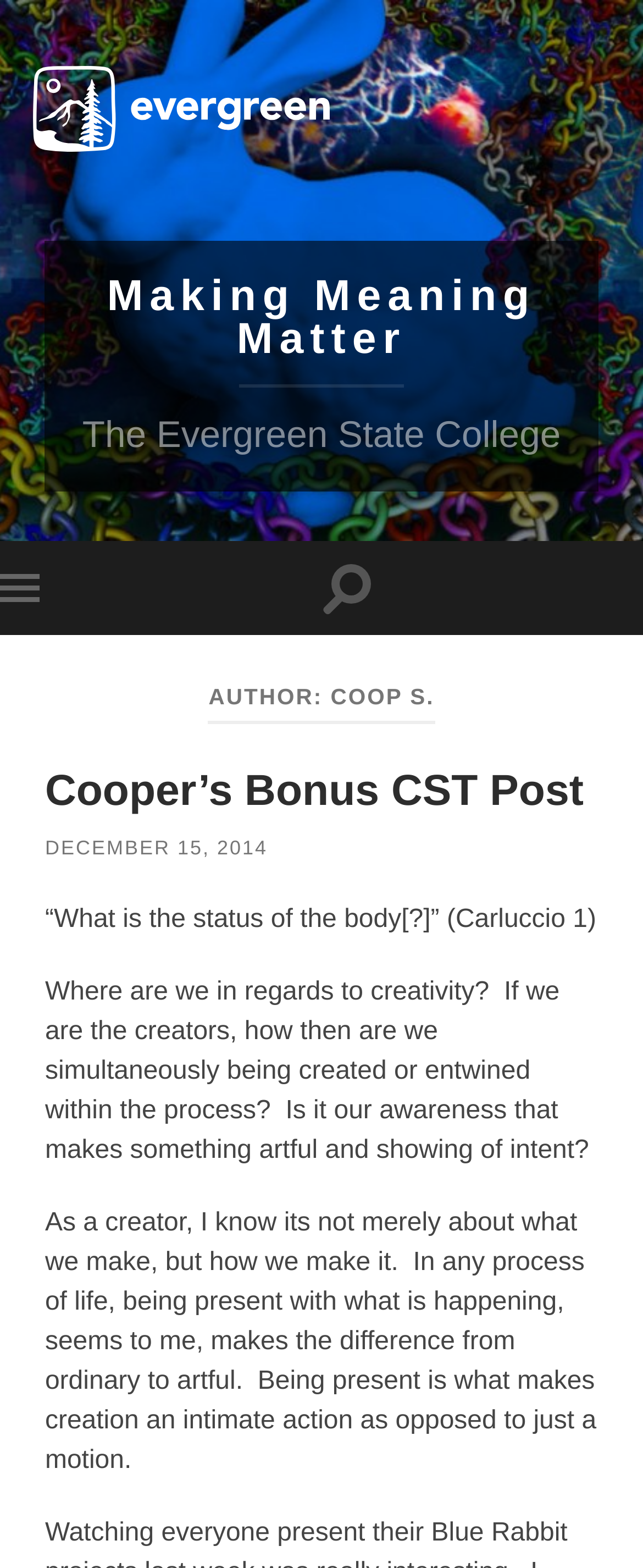Generate a thorough explanation of the webpage's elements.

The webpage appears to be a blog post or article written by Coop S. At the top left corner, there is an Evergreen Logo image, which is also a link. Below the logo, there are two headings: "Making Meaning Matter" and "The Evergreen State College". 

To the right of the logo, there is a section with a header that contains the author's name, "AUTHOR: COOP S.", and the title of the post, "Cooper’s Bonus CST Post", which is also a link. The date "DECEMBER 15, 2014" is located below the title. 

The main content of the post is divided into three paragraphs. The first paragraph starts with a quote "“What is the status of the body[?]” (Carluccio 1)". The second paragraph discusses the role of creativity and awareness in the process of creation. The third paragraph reflects on the importance of being present in the creative process, making it an intimate action.

Overall, the webpage has a simple layout with a clear structure, making it easy to navigate and read.